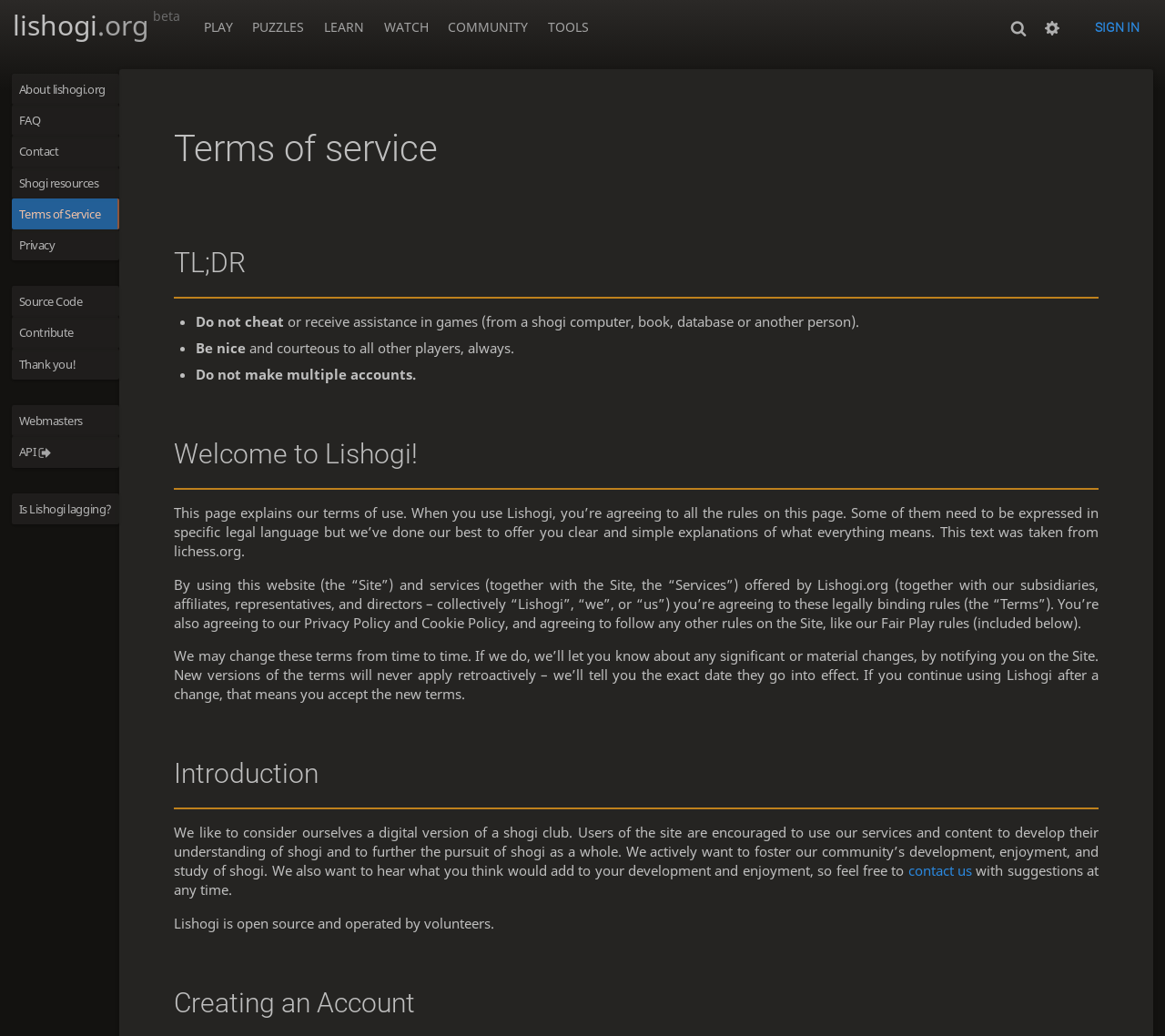Mark the bounding box of the element that matches the following description: "Webmasters".

[0.01, 0.426, 0.138, 0.46]